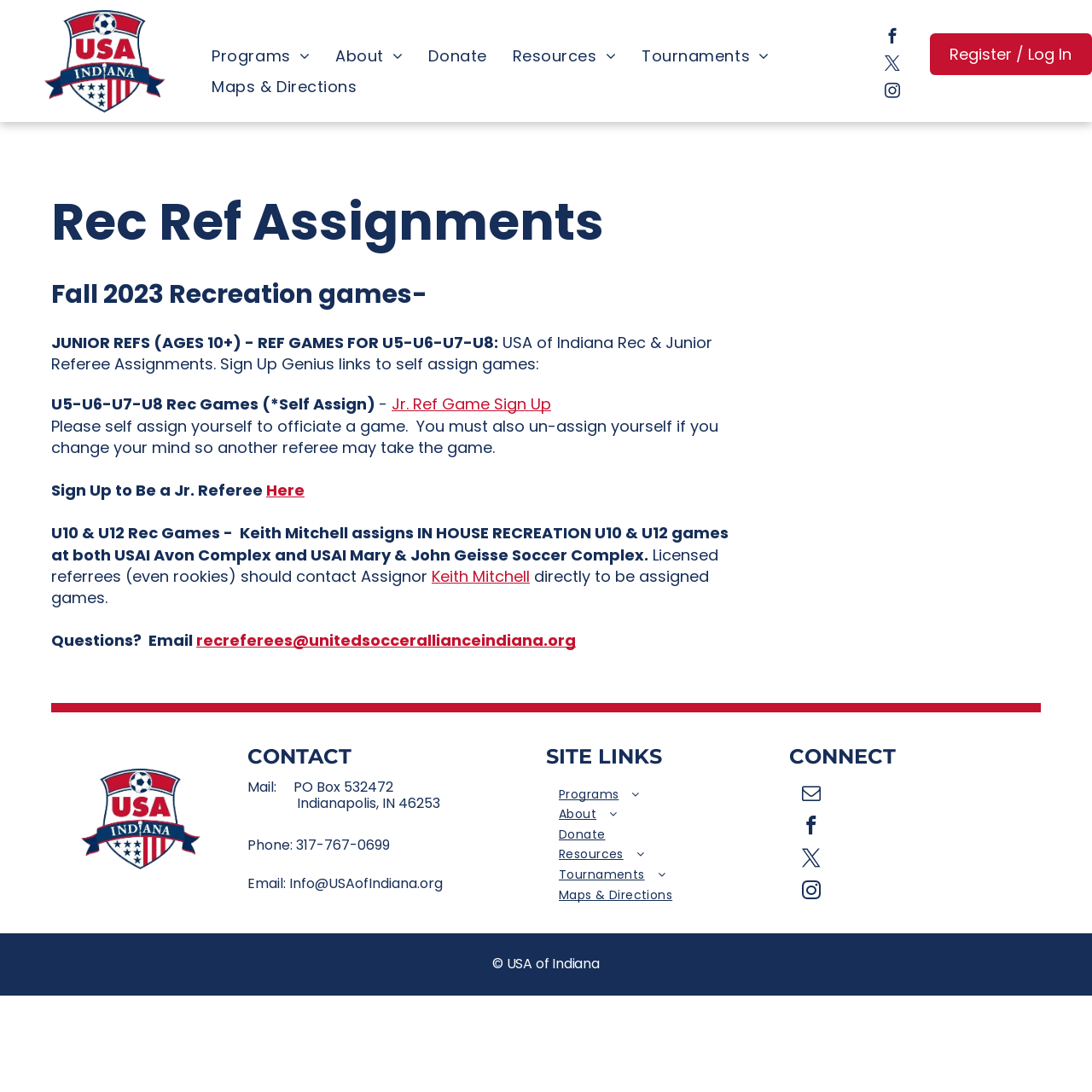What is the email address for recreation referees?
Look at the image and provide a detailed response to the question.

The email address for recreation referees can be found at the bottom of the webpage, which is 'recreferees@unitedsoccerallianceindiana.org'. This is likely the contact email for recreation referees to ask questions or report issues.